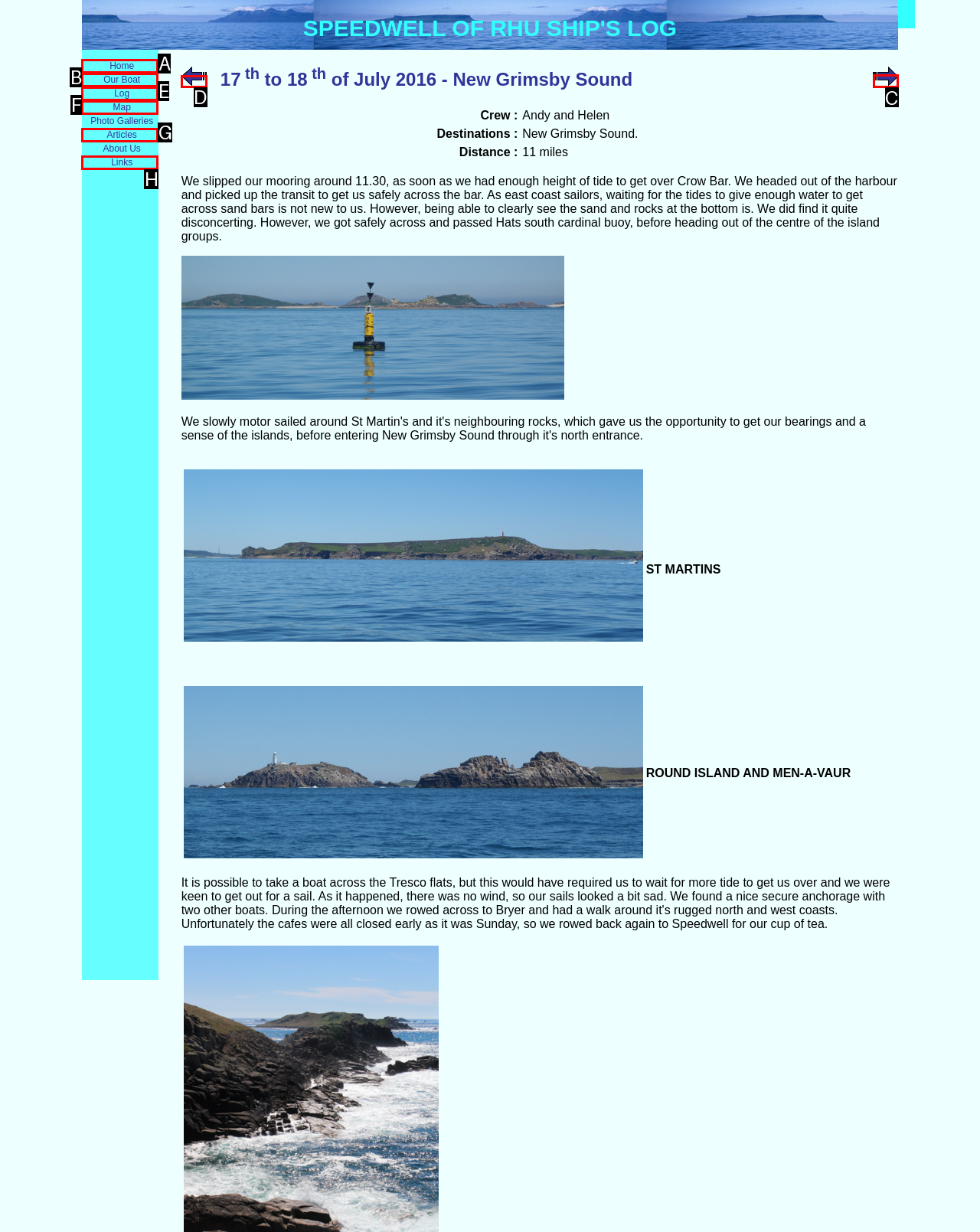Given the instruction: Click on Previous page, which HTML element should you click on?
Answer with the letter that corresponds to the correct option from the choices available.

D